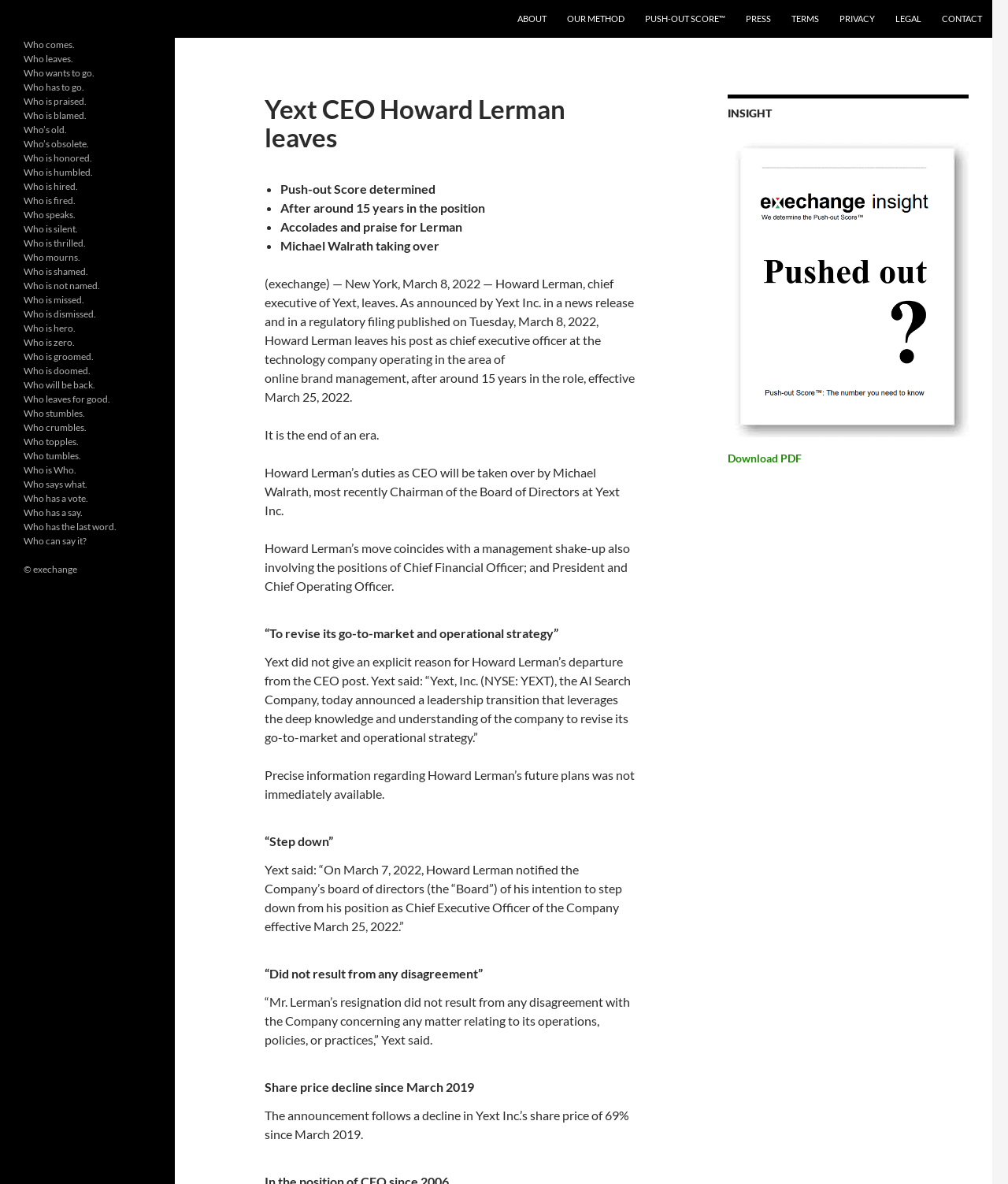Who is taking over as CEO of Yext?
Please answer the question with as much detail as possible using the screenshot.

According to the webpage, Michael Walrath, the Chairman of the Board of Directors at Yext Inc., will be taking over as CEO of Yext, replacing Howard Lerman.